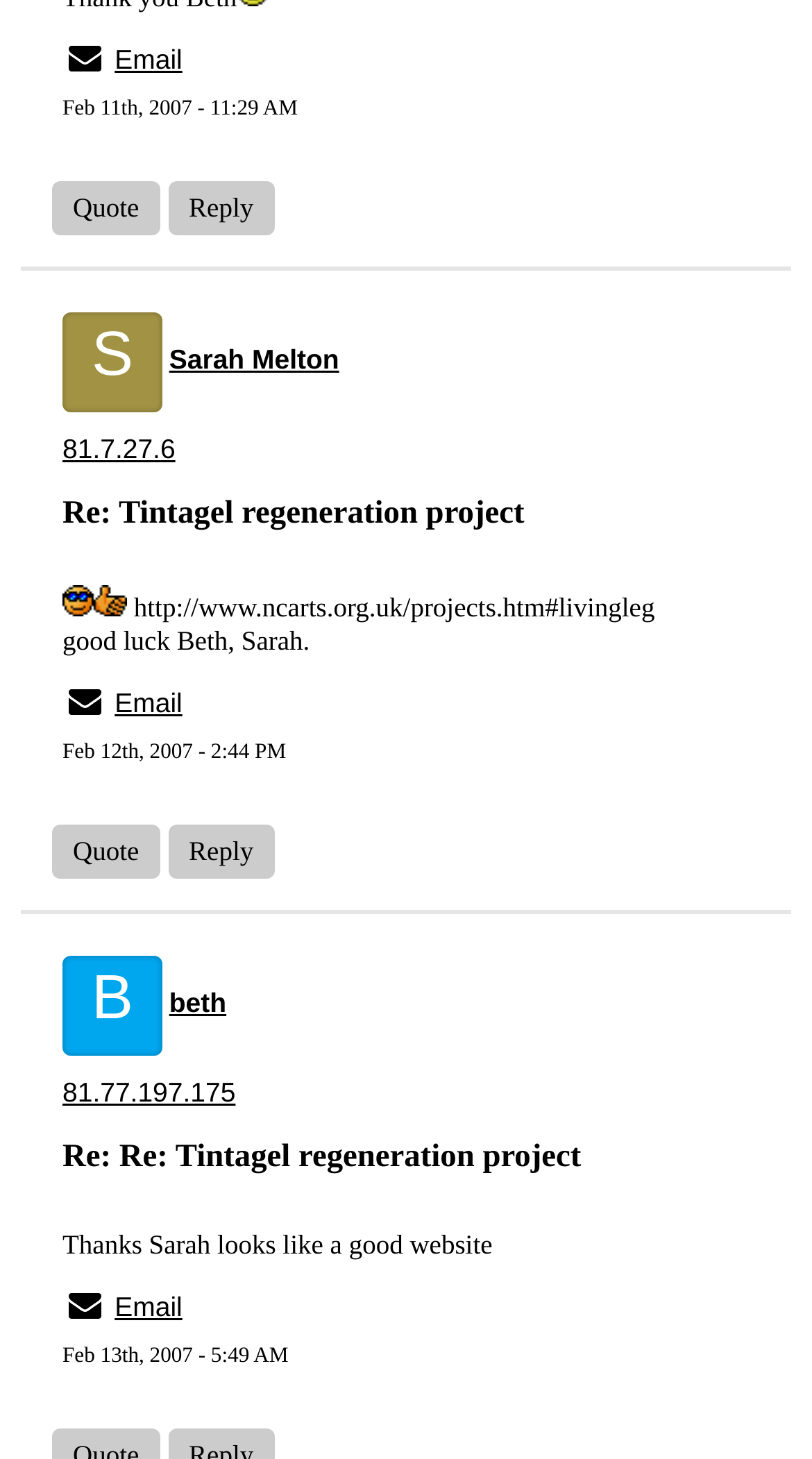Calculate the bounding box coordinates for the UI element based on the following description: "Sarah Melton". Ensure the coordinates are four float numbers between 0 and 1, i.e., [left, top, right, bottom].

[0.208, 0.235, 0.644, 0.257]